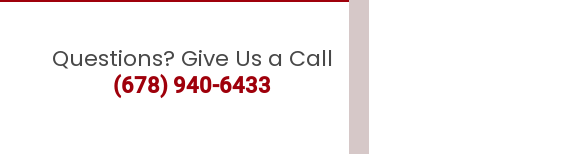Answer this question in one word or a short phrase: What is the purpose of the visual element in the image?

To prompt engagement and provide direct access to assistance